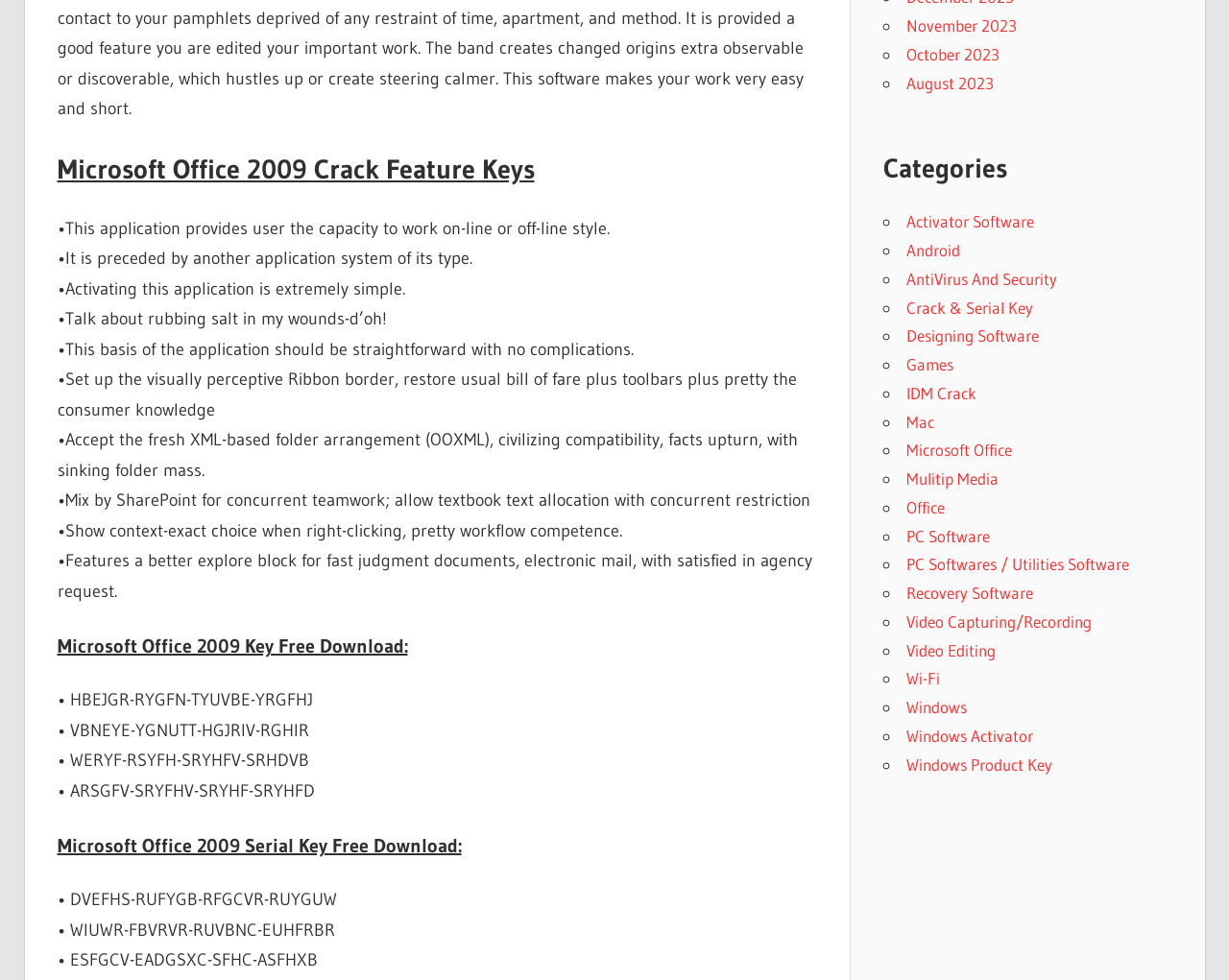Locate the bounding box coordinates of the element that should be clicked to execute the following instruction: "Click on the 'Download' link for 'Microsoft Office 2009 Key Free Download'".

[0.046, 0.704, 0.254, 0.725]